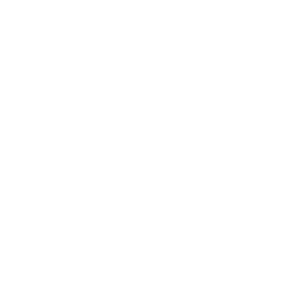Elaborate on the elements present in the image.

The image features a playful and whimsical design representing a "Black Cat on the Naughty List." This design is often associated with humor, particularly around the holiday season, making it ideal for festive attire or novelty gifts. The accompanying text suggests it is part of a shirt offering, highlighting its appealing and lighthearted nature. This product is perfect for cat lovers, particularly those who appreciate the notion of their feline friends exhibiting mischievous behavior during Christmas. Ideal for parties or casual wear, this shirt combines festive cheer with a touch of feline flair.